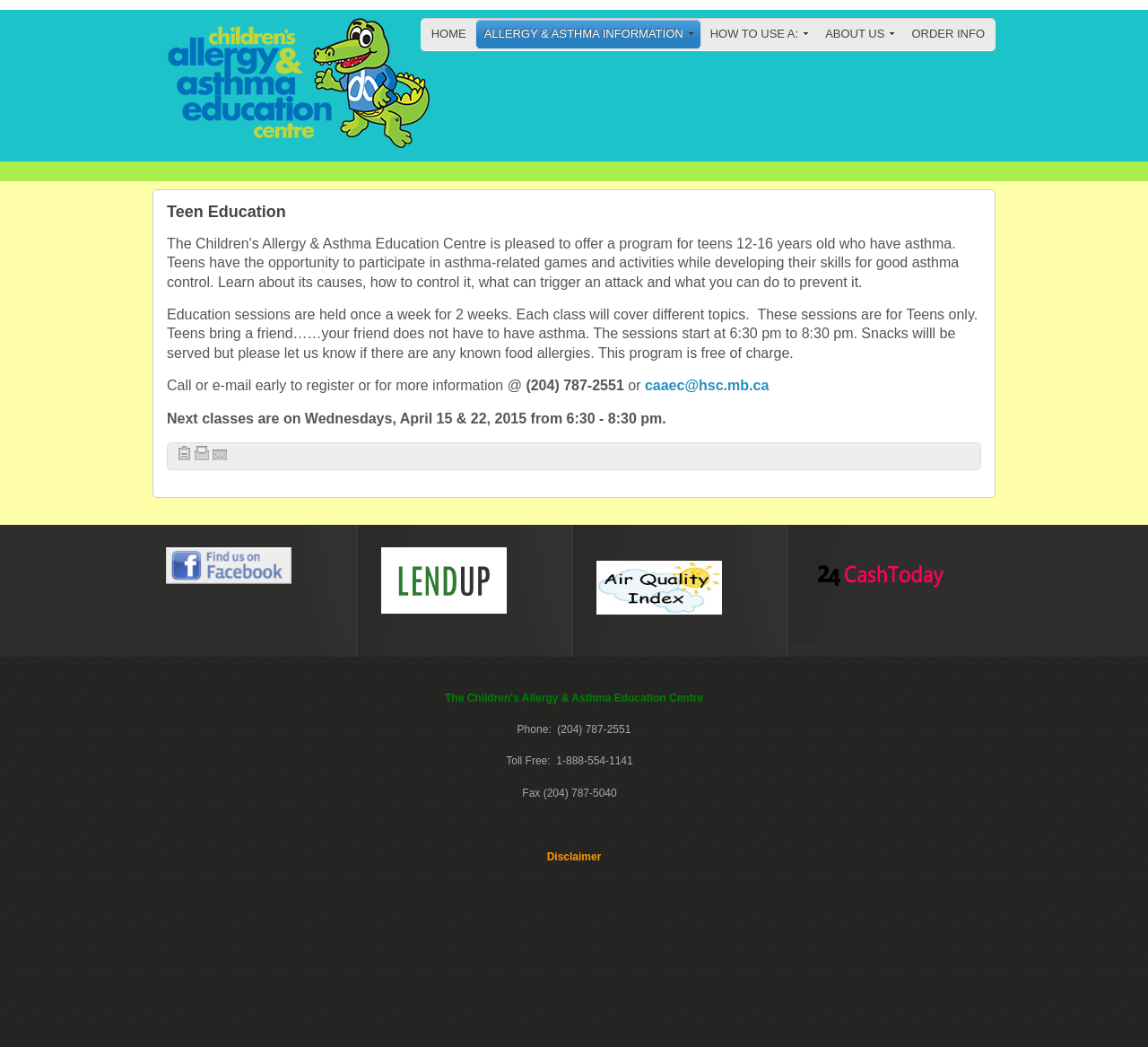Determine the bounding box coordinates for the area that should be clicked to carry out the following instruction: "Click ORDER INFO".

[0.786, 0.018, 0.866, 0.047]